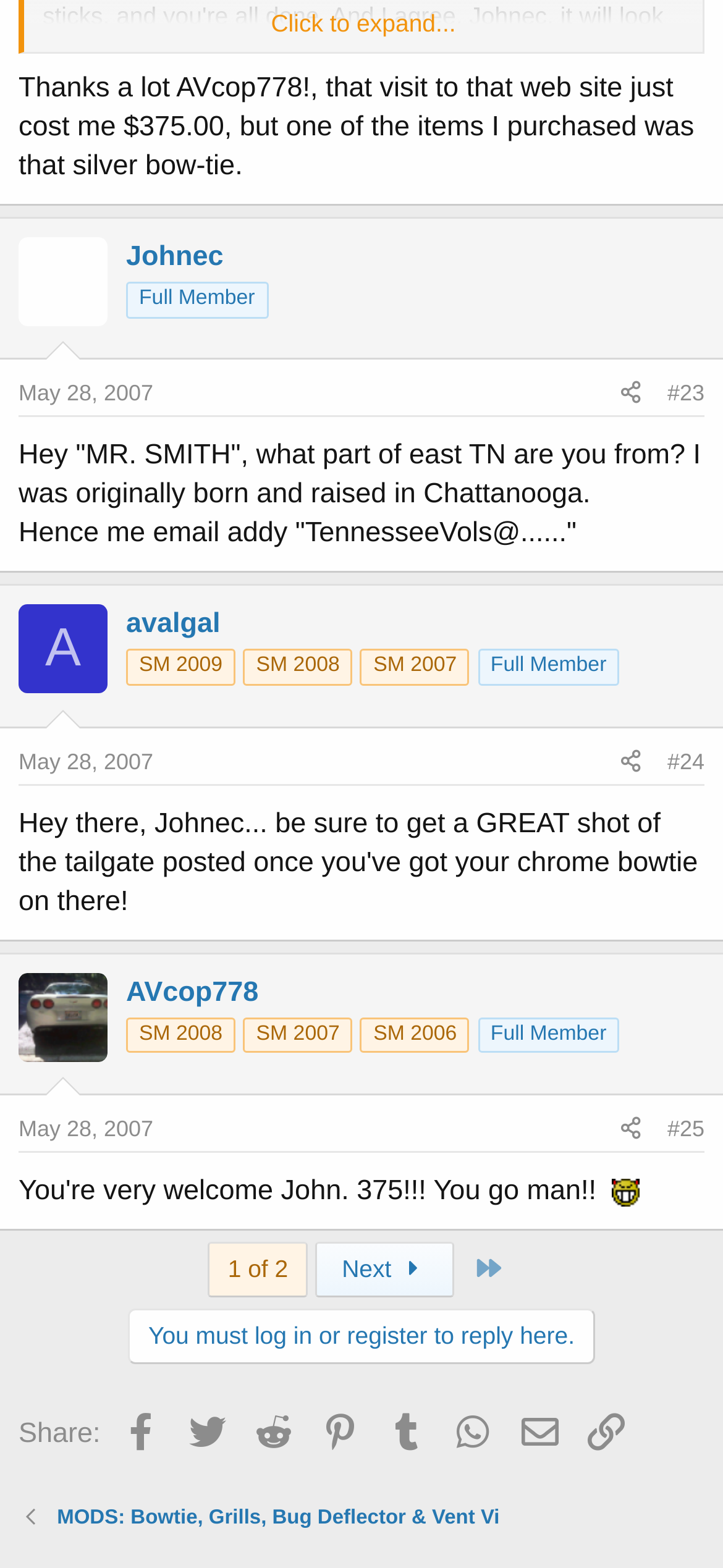What is the username of the user who posted 'Thanks a lot AVcop778!'?
Using the visual information from the image, give a one-word or short-phrase answer.

Johnec